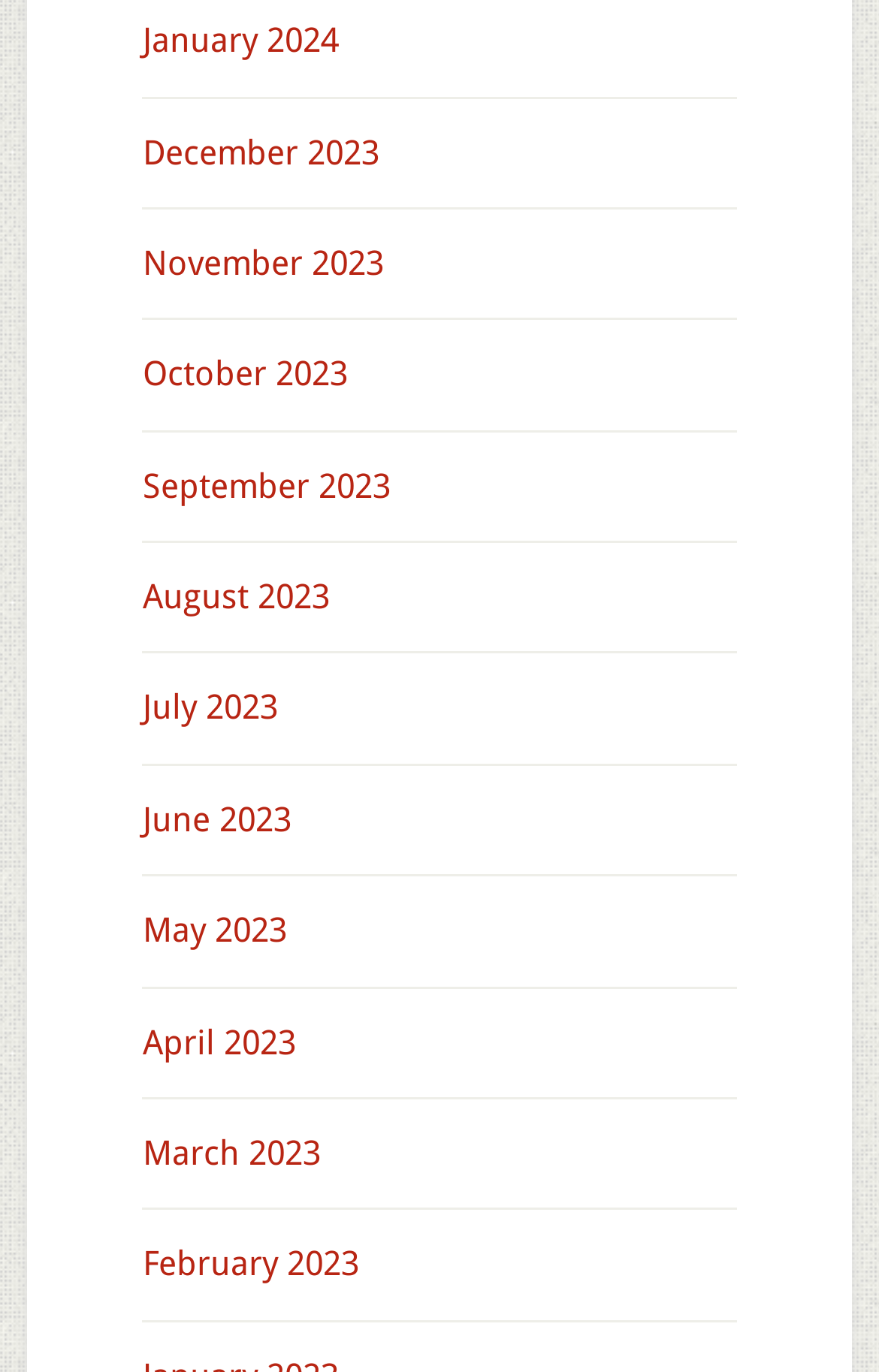Pinpoint the bounding box coordinates of the clickable area necessary to execute the following instruction: "Browse November 2023". The coordinates should be given as four float numbers between 0 and 1, namely [left, top, right, bottom].

[0.162, 0.177, 0.436, 0.207]